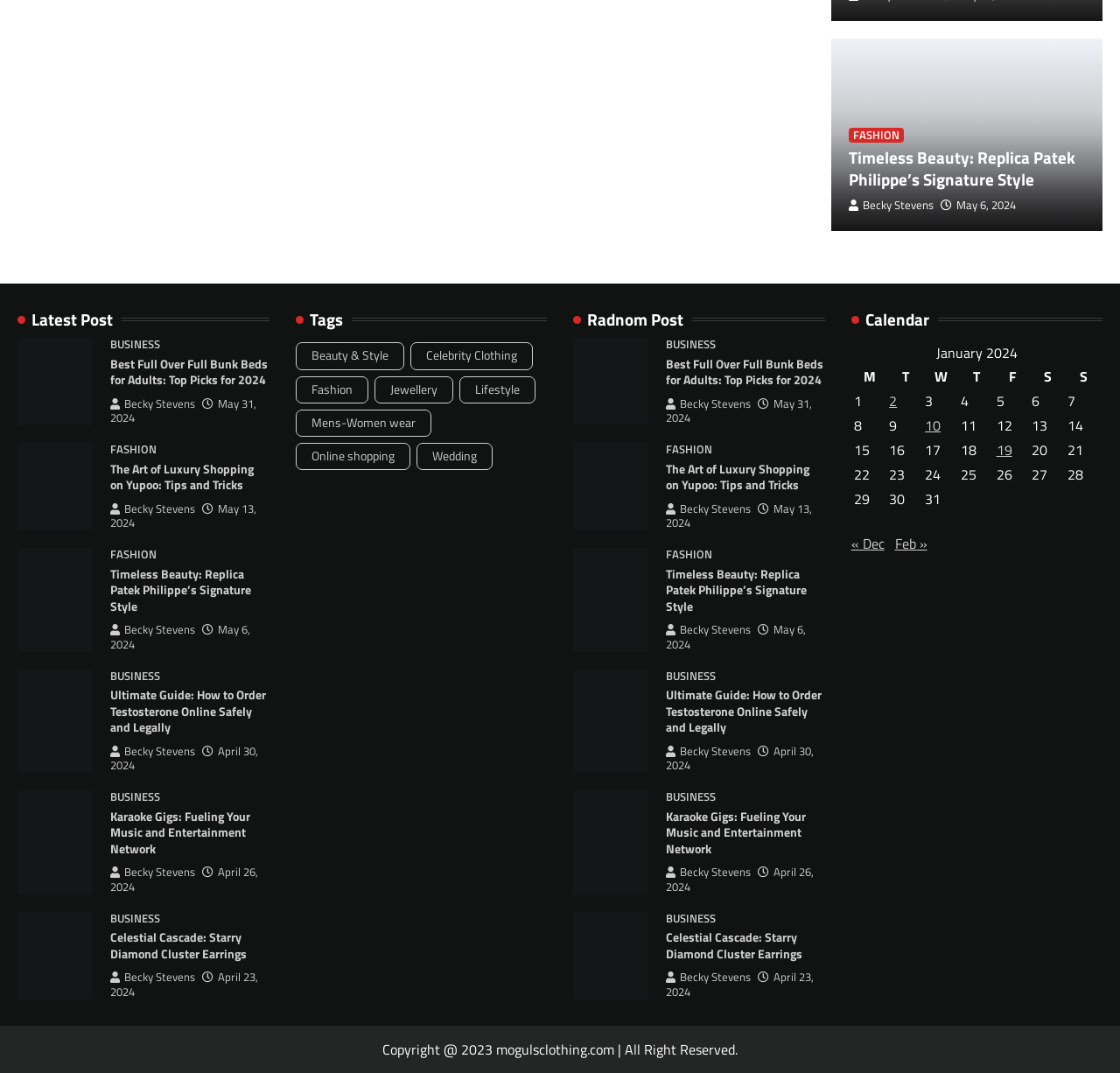Who is the author of the post 'Best Full Over Full Bunk Beds for Adults: Top Picks for 2024'? Based on the image, give a response in one word or a short phrase.

Becky Stevens